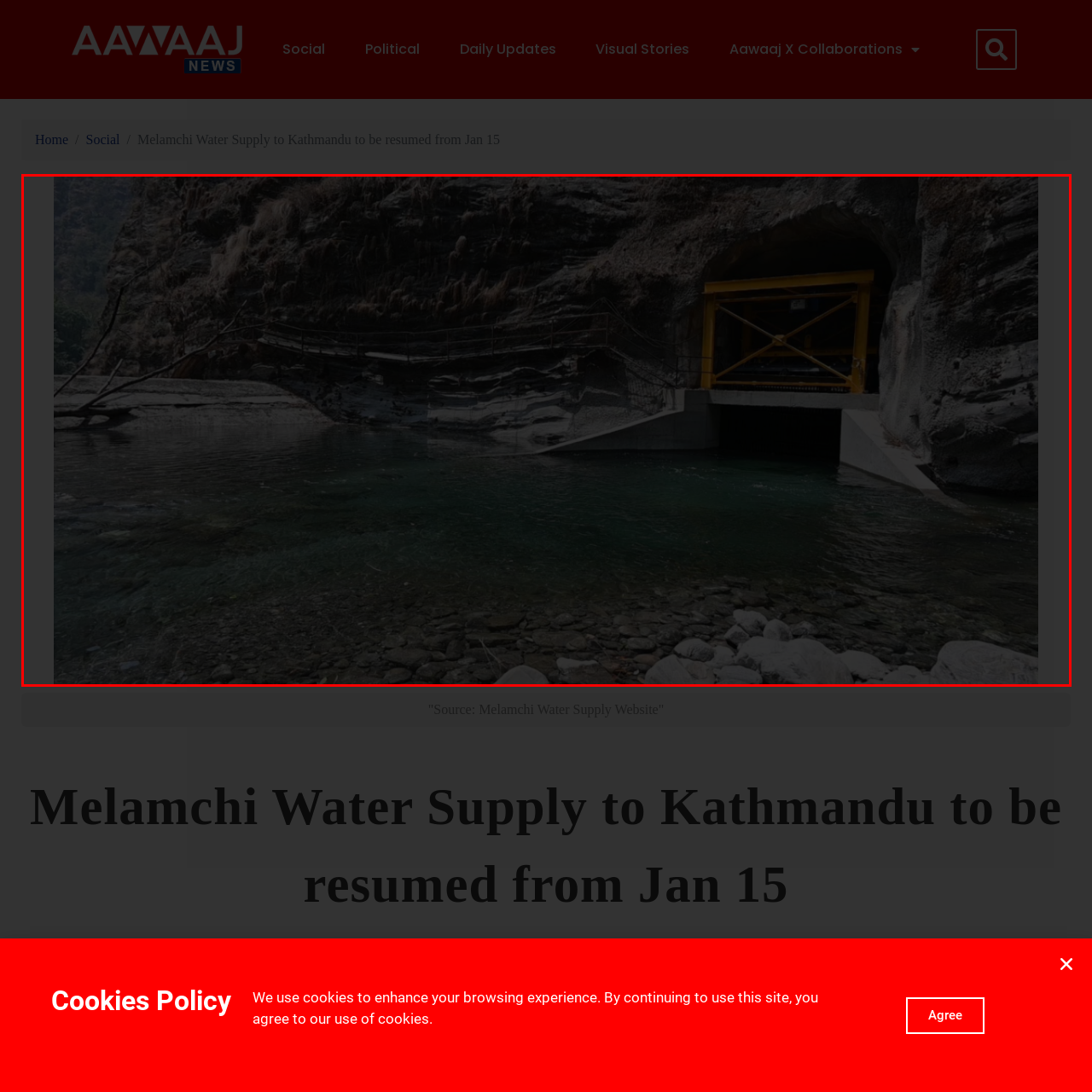Generate an in-depth caption for the image segment highlighted with a red box.

The image depicts a serene waterway alongside rugged terrain, showcasing a blend of natural beauty and engineering. In the foreground, clear water reflects the surrounding landscape, while smooth pebbles line the bank. The backdrop features a steep cliff with layered rock formations, hinting at geological history. Incorporated into this landscape is a yellow water infrastructure structure, positioned at the cave-like entrance to a tunnel. This facility is part of the Melamchi Water Supply Project, which aims to enhance water distribution to Kathmandu Valley. The project is set to resume operations on January 15, following interruptions that began in June 2023, highlighting its significance for local residents.